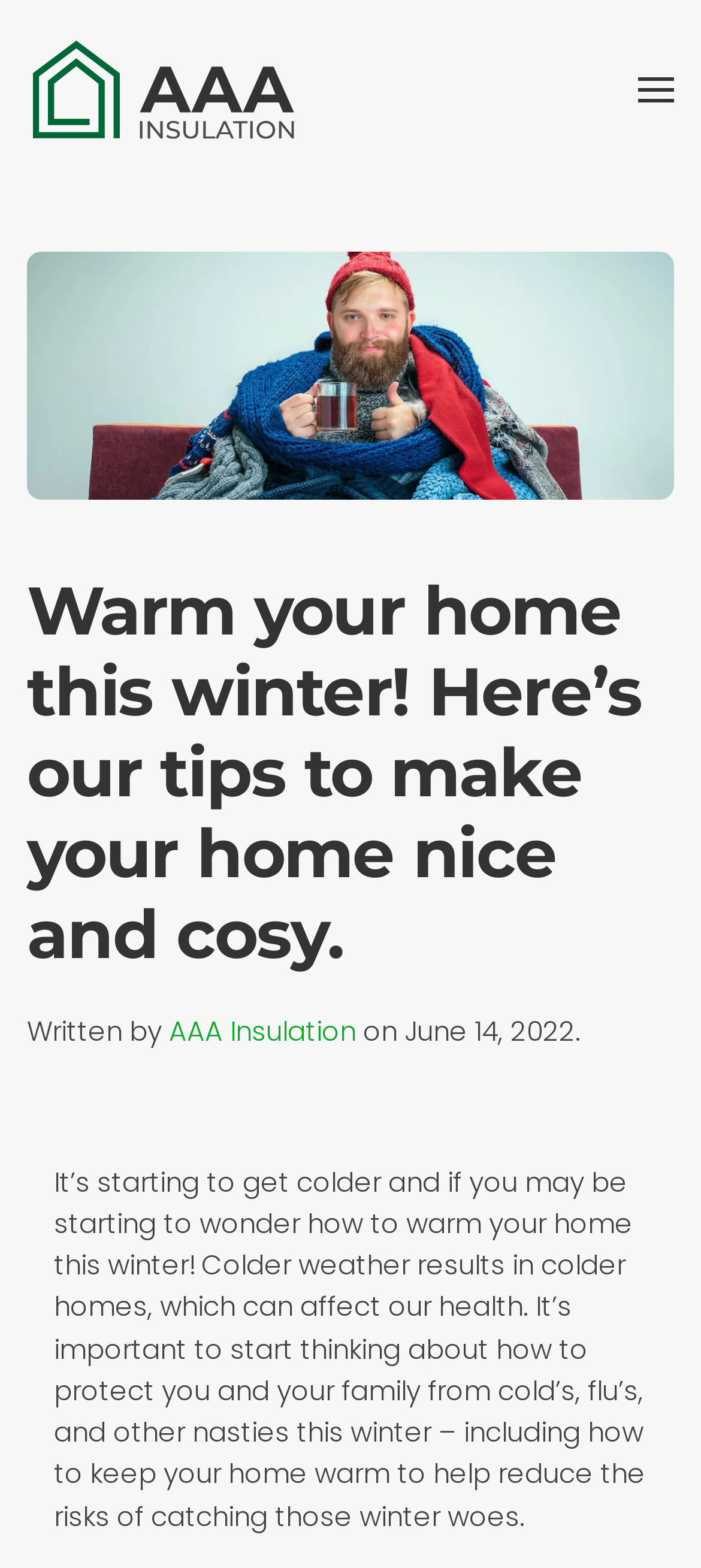Explain in detail what is displayed on the webpage.

The webpage is about providing tips on how to warm your home during the winter season. At the top left corner, there is a link to go "Back to the homepage" accompanied by a small image. On the top right corner, there is a link to "Open Menu" with an image next to it. 

Below these links, there is a large image that spans across the top of the page, with a caption "Warm your home up this winter". 

Underneath the image, there is a heading that reads "Warm your home this winter! Here’s our tips to make your home nice and cosy." 

Following the heading, there is a section that displays the author information, including the text "Written by", a link to "AAA Insulation", the date "June 14, 2022", and a period at the end. 

The main content of the webpage is a paragraph of text that discusses the importance of keeping your home warm during the winter season to protect yourself and your family from colds, flu, and other health issues. This text is located below the author information section and takes up most of the page.